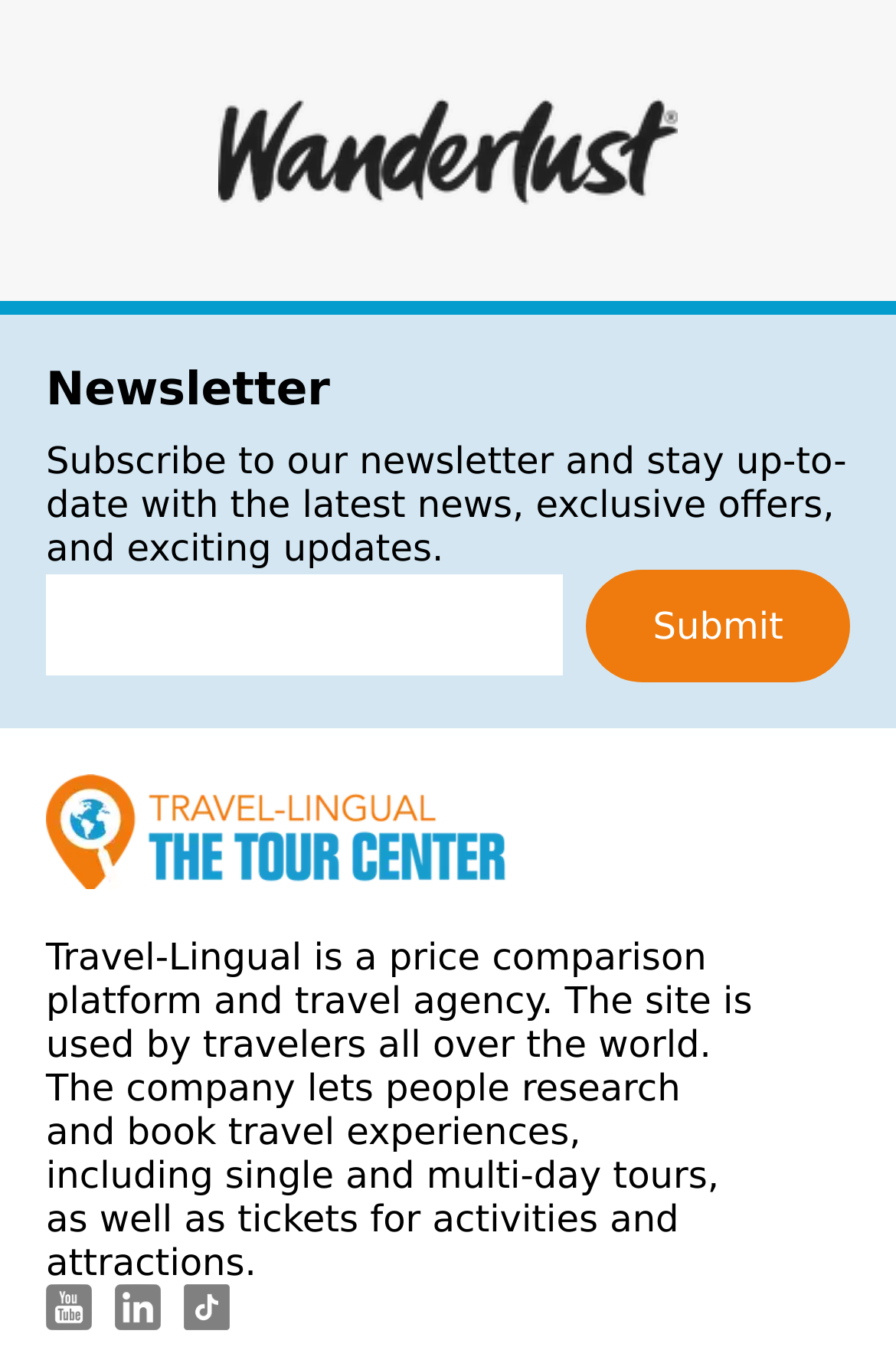Please study the image and answer the question comprehensively:
What is the purpose of the textbox?

The textbox is located next to the StaticText element with the description 'Subscribe to our newsletter and stay up-to-date with the latest news, exclusive offers, and exciting updates.' This suggests that the textbox is used to input an email address to subscribe to the newsletter.